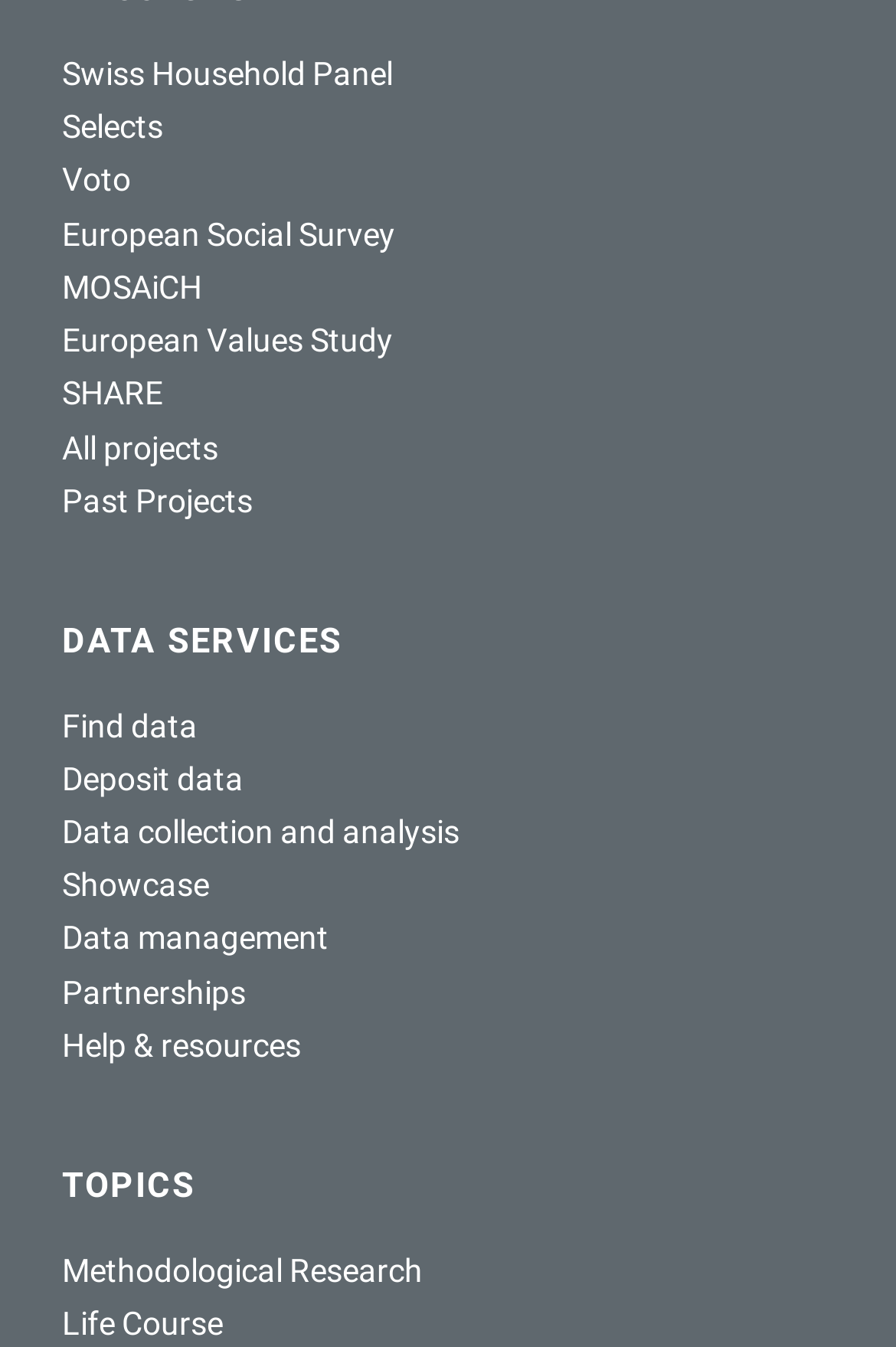Determine the bounding box coordinates in the format (top-left x, top-left y, bottom-right x, bottom-right y). Ensure all values are floating point numbers between 0 and 1. Identify the bounding box of the UI element described by: Voto

[0.069, 0.12, 0.146, 0.147]